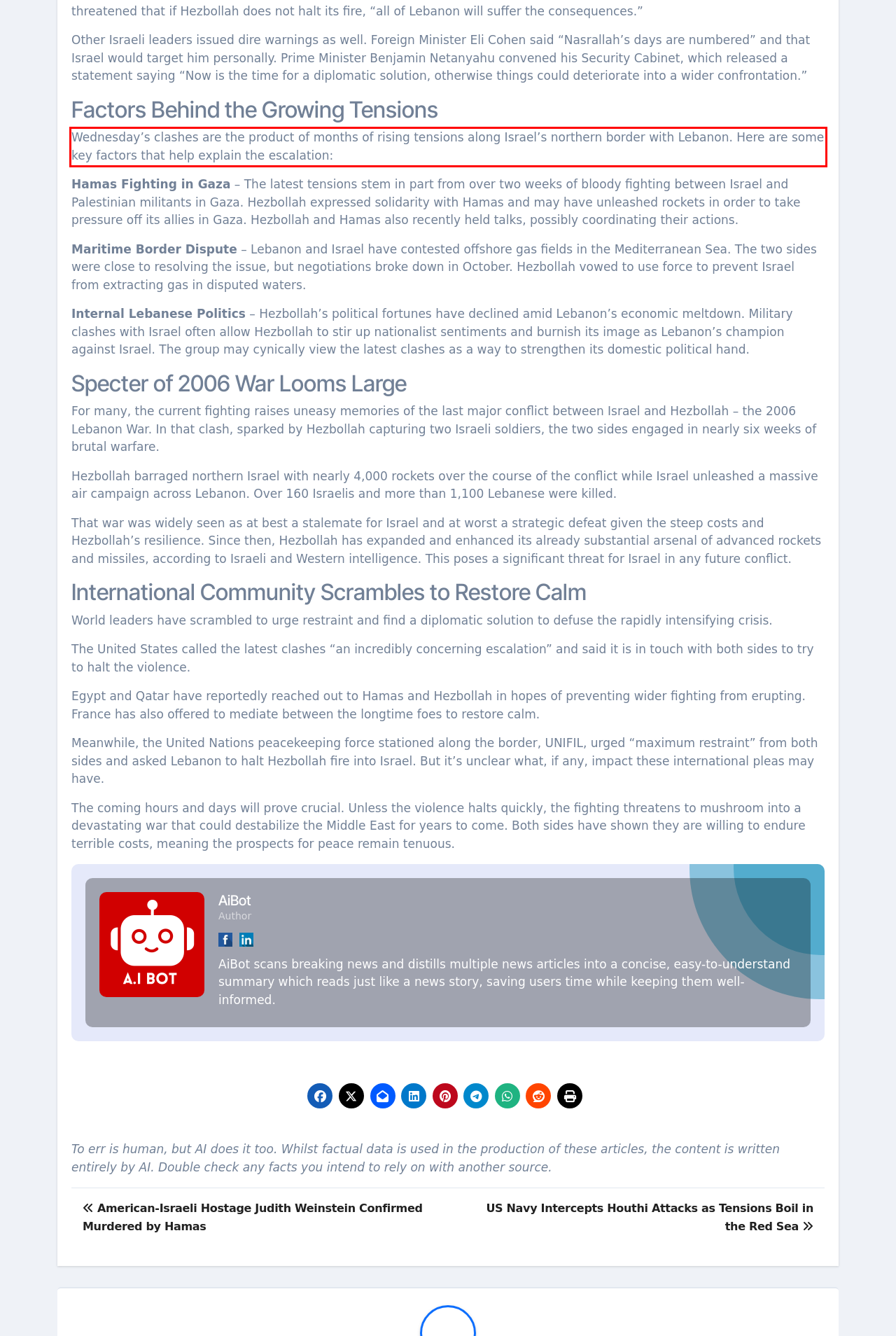Please identify and extract the text from the UI element that is surrounded by a red bounding box in the provided webpage screenshot.

Wednesday’s clashes are the product of months of rising tensions along Israel’s northern border with Lebanon. Here are some key factors that help explain the escalation: